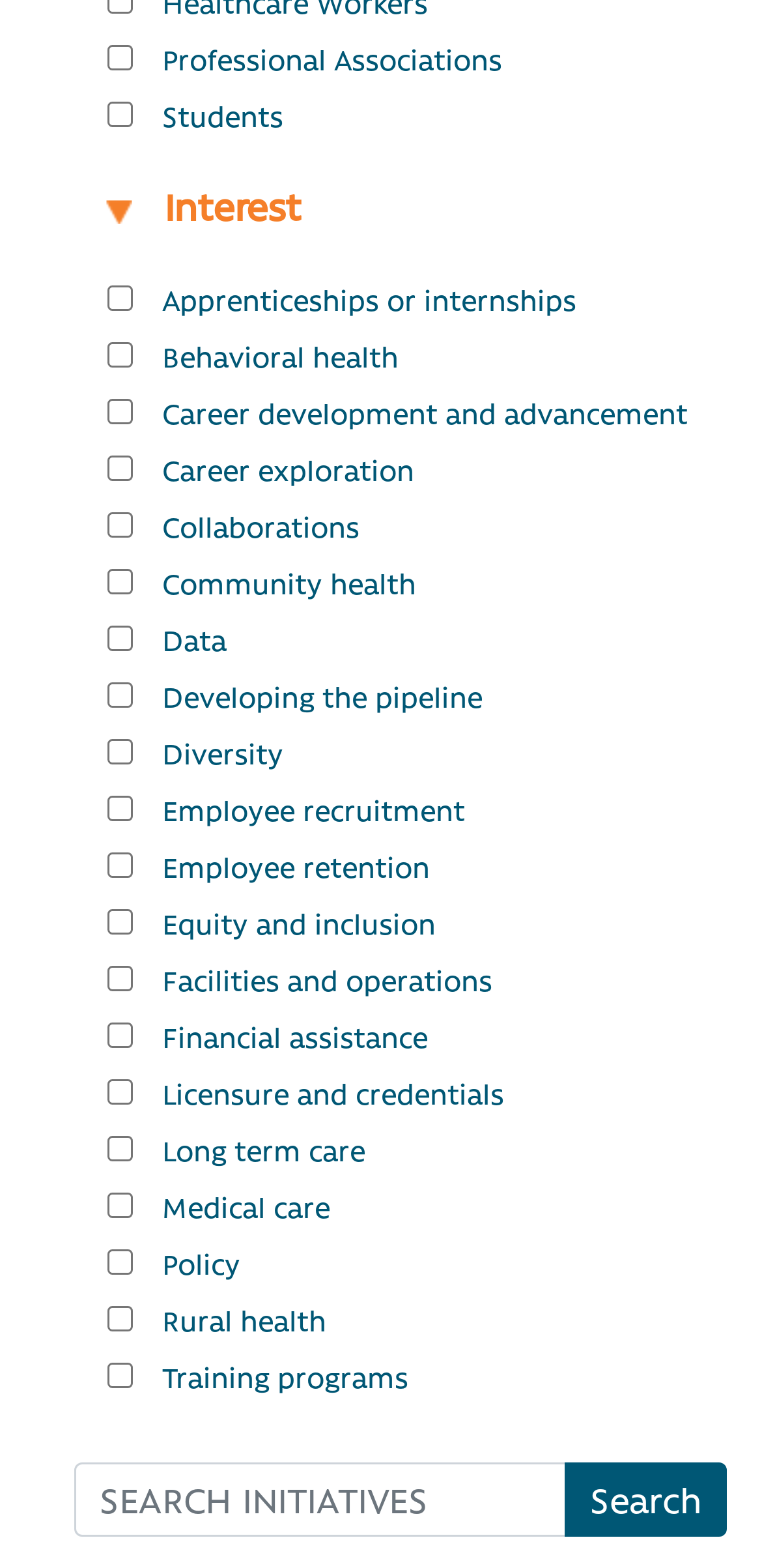How many elements are there under the 'Interest' heading?
Provide a fully detailed and comprehensive answer to the question.

I looked at the child elements of the 'Interest' heading and found only one image element, indicating that there is only one element under the 'Interest' heading.